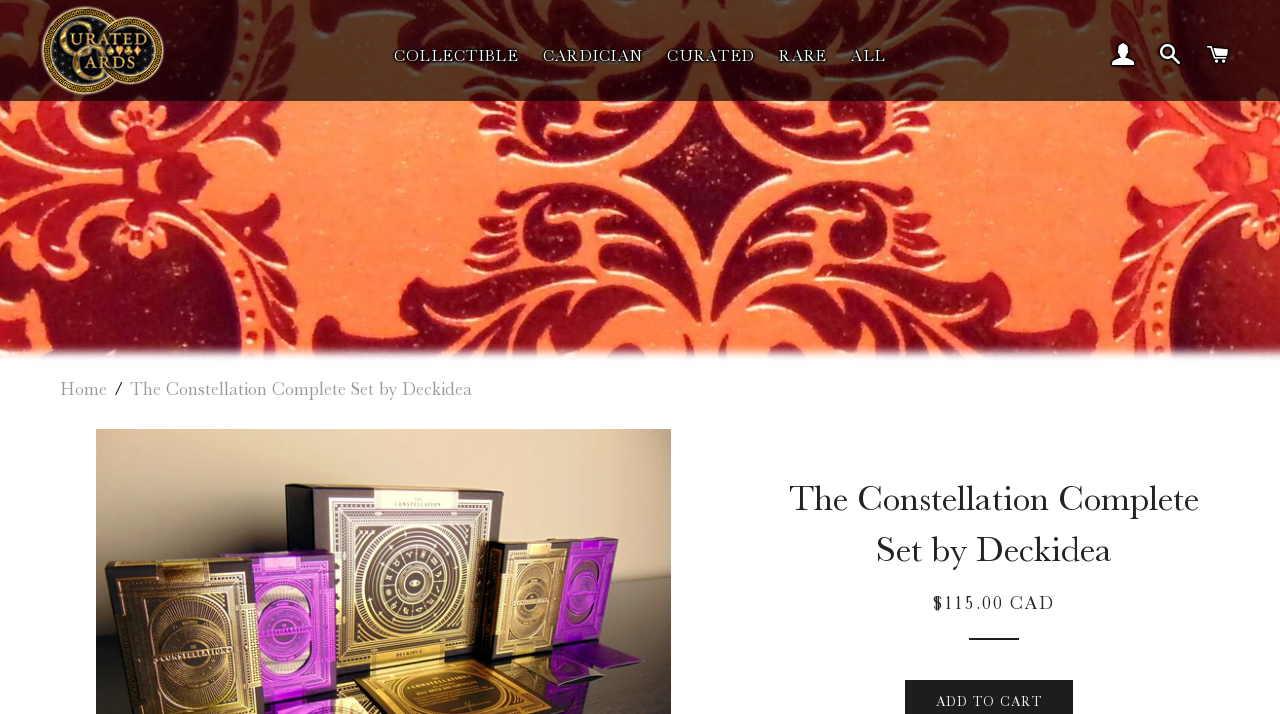What is the regular price of the product?
Kindly offer a comprehensive and detailed response to the question.

I found the regular price of the product by looking at the StaticText element with the text '$115.00 CAD', which is located below the heading 'The Constellation Complete Set by Deckidea'.